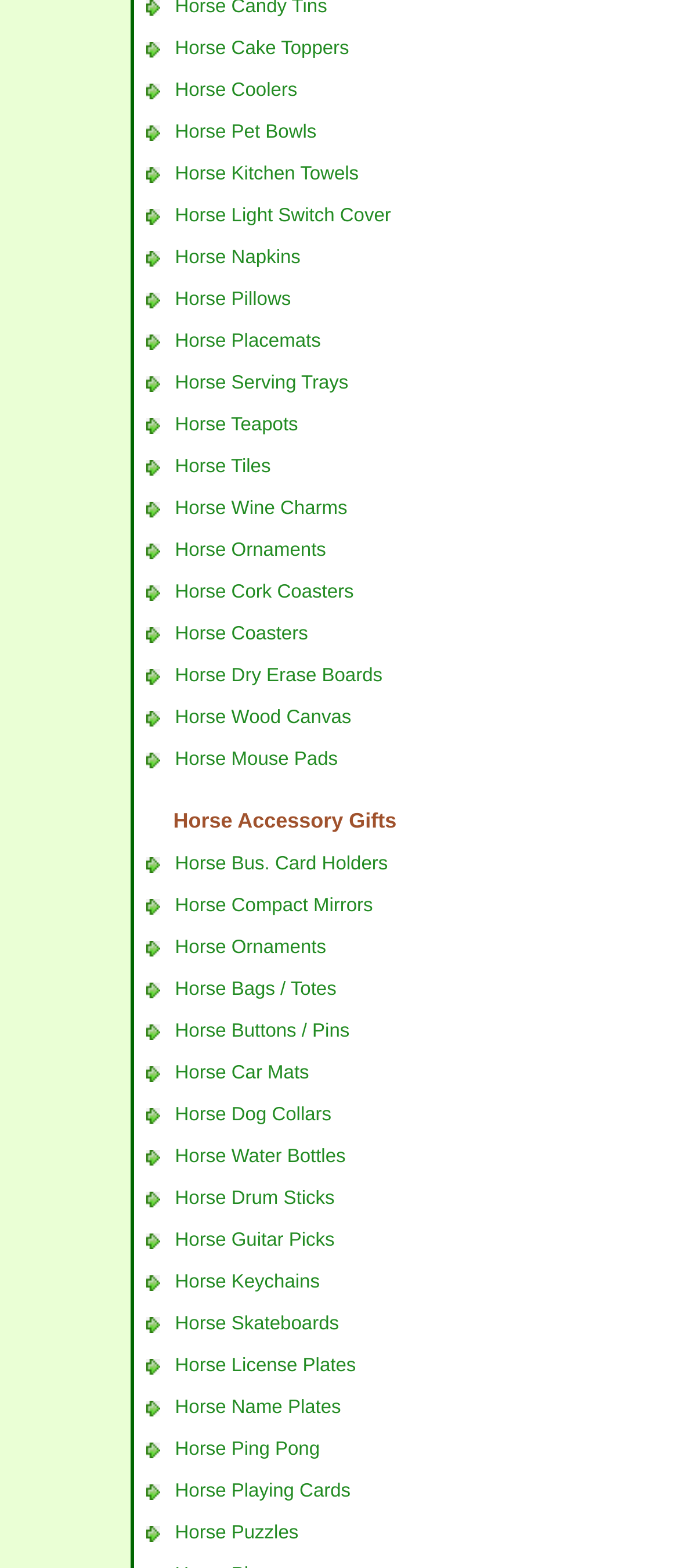Determine the bounding box coordinates for the HTML element mentioned in the following description: "Jules Ledesma". The coordinates should be a list of four floats ranging from 0 to 1, represented as [left, top, right, bottom].

None